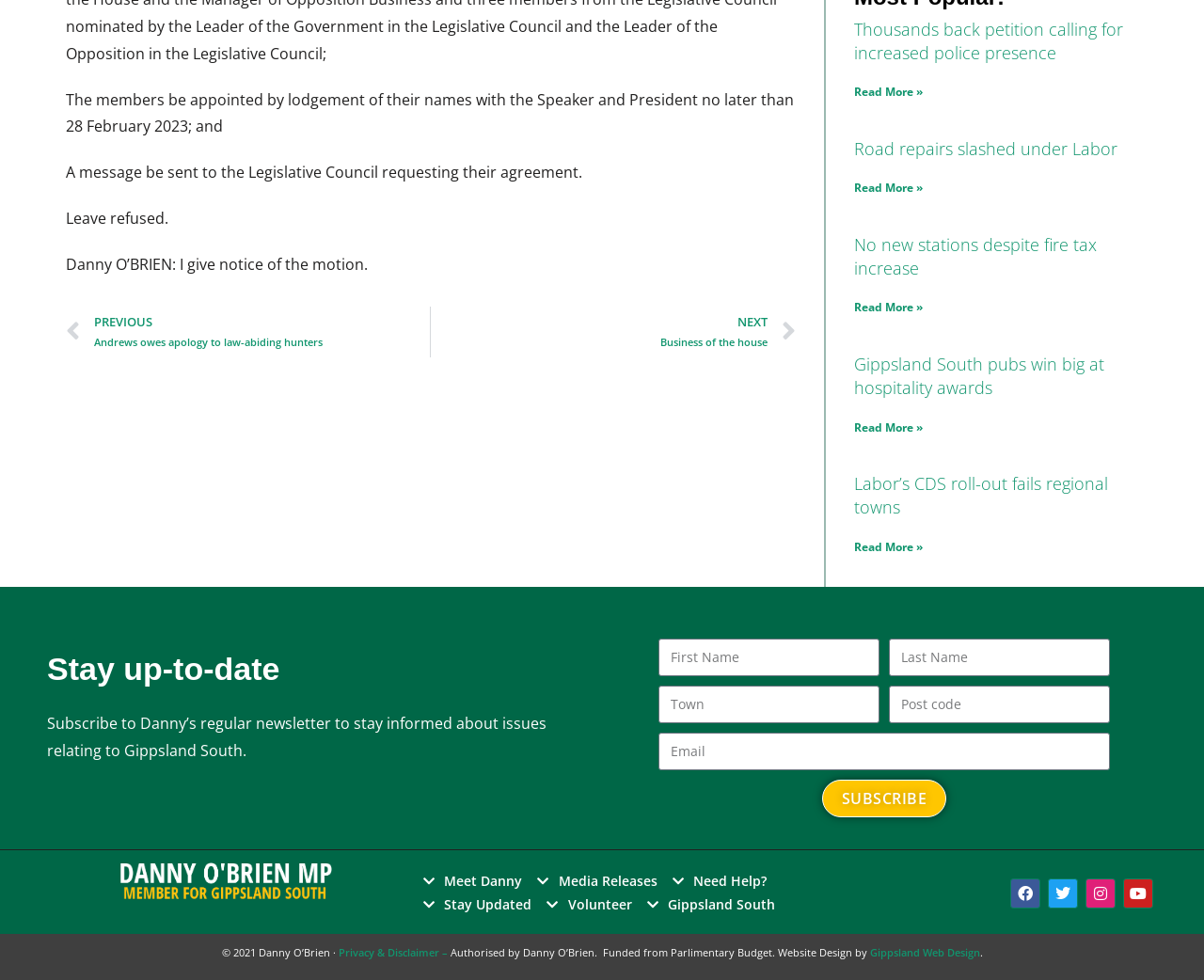Calculate the bounding box coordinates for the UI element based on the following description: "Media Releases". Ensure the coordinates are four float numbers between 0 and 1, i.e., [left, top, right, bottom].

[0.446, 0.887, 0.546, 0.911]